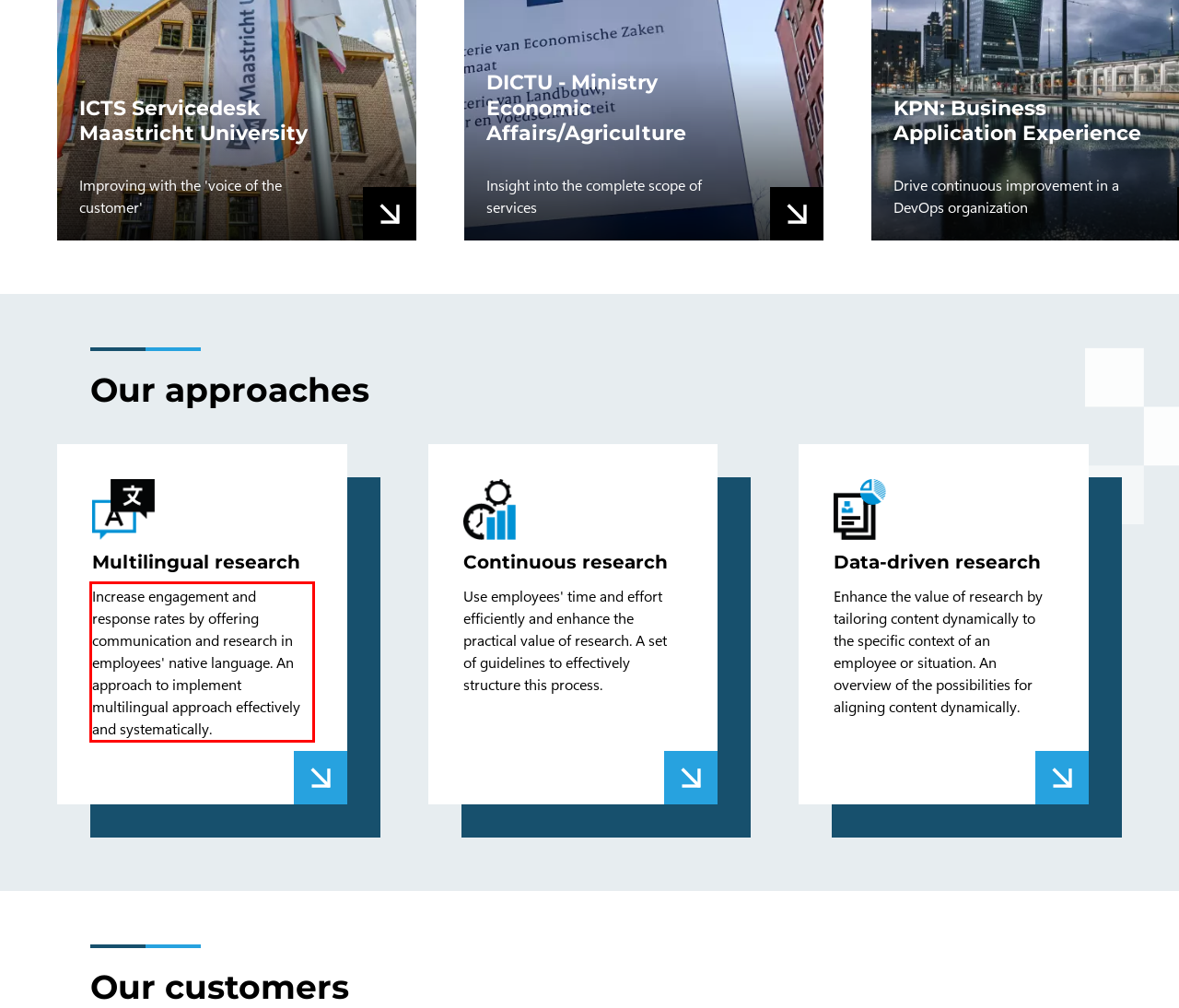Examine the screenshot of the webpage, locate the red bounding box, and perform OCR to extract the text contained within it.

Increase engagement and response rates by offering communication and research in employees' native language. An approach to implement multilingual approach effectively and systematically.